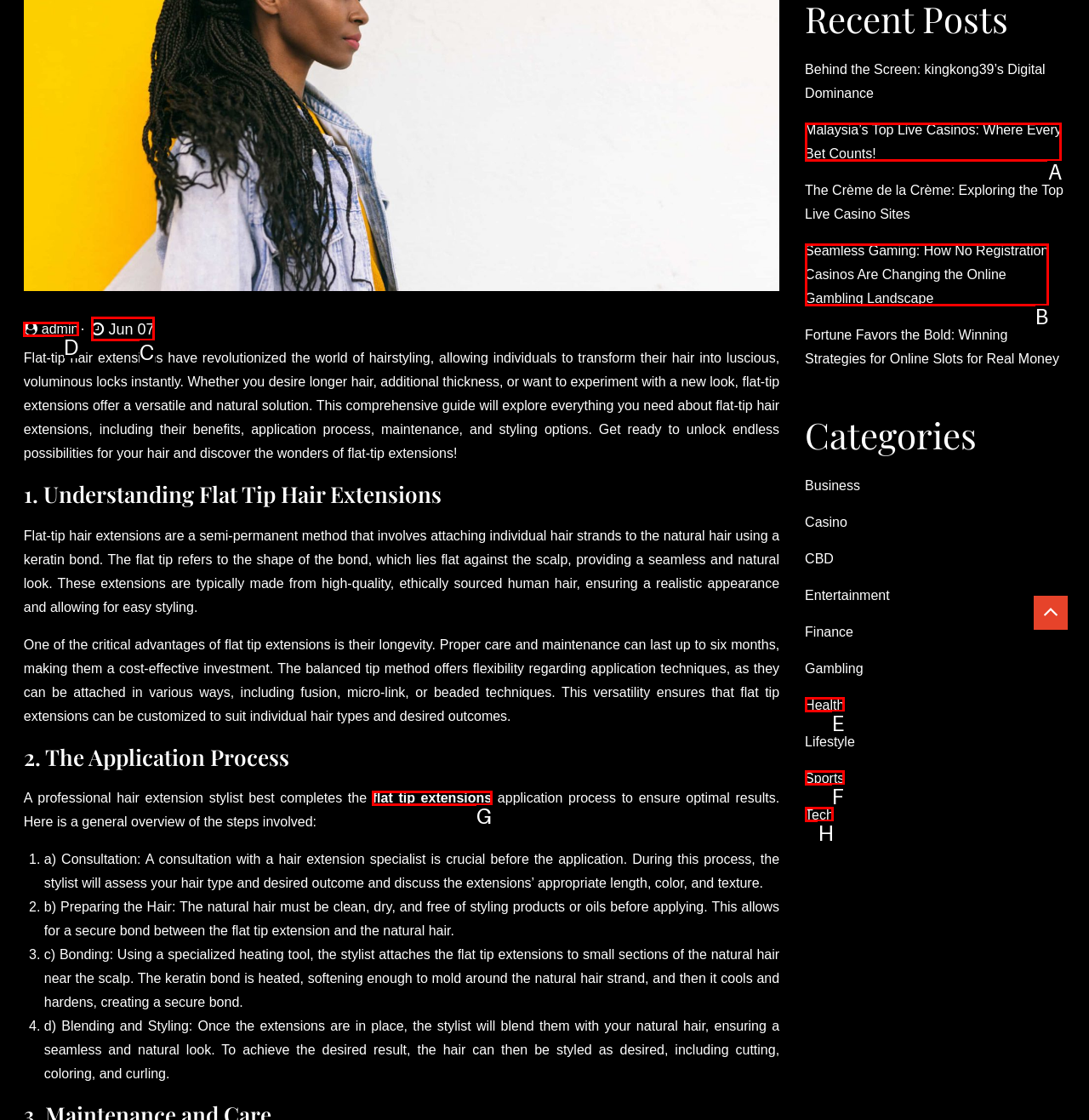Select the option that fits this description: flat tip extensions
Answer with the corresponding letter directly.

G